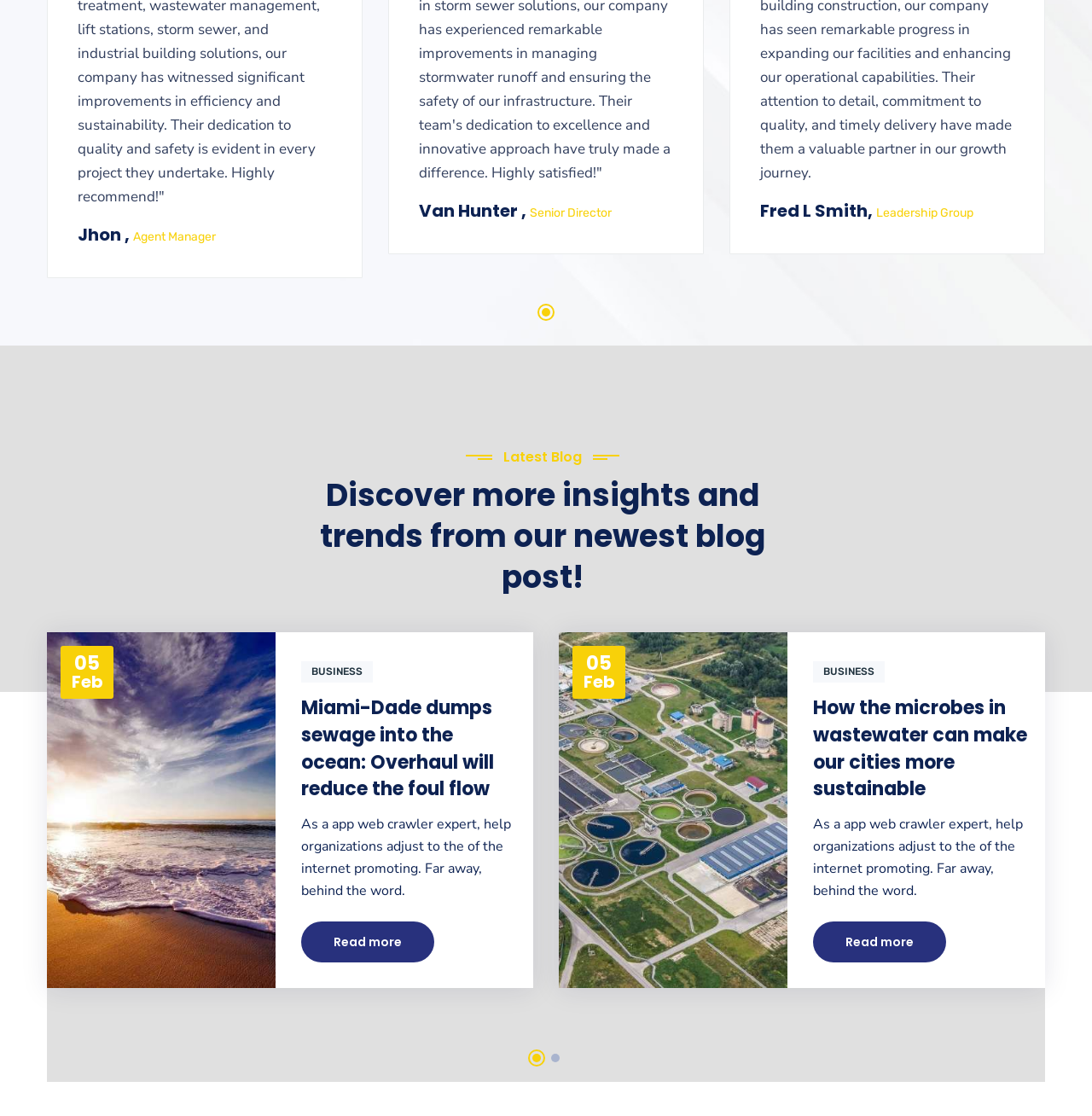How many tabs are in the first tablist?
Your answer should be a single word or phrase derived from the screenshot.

1